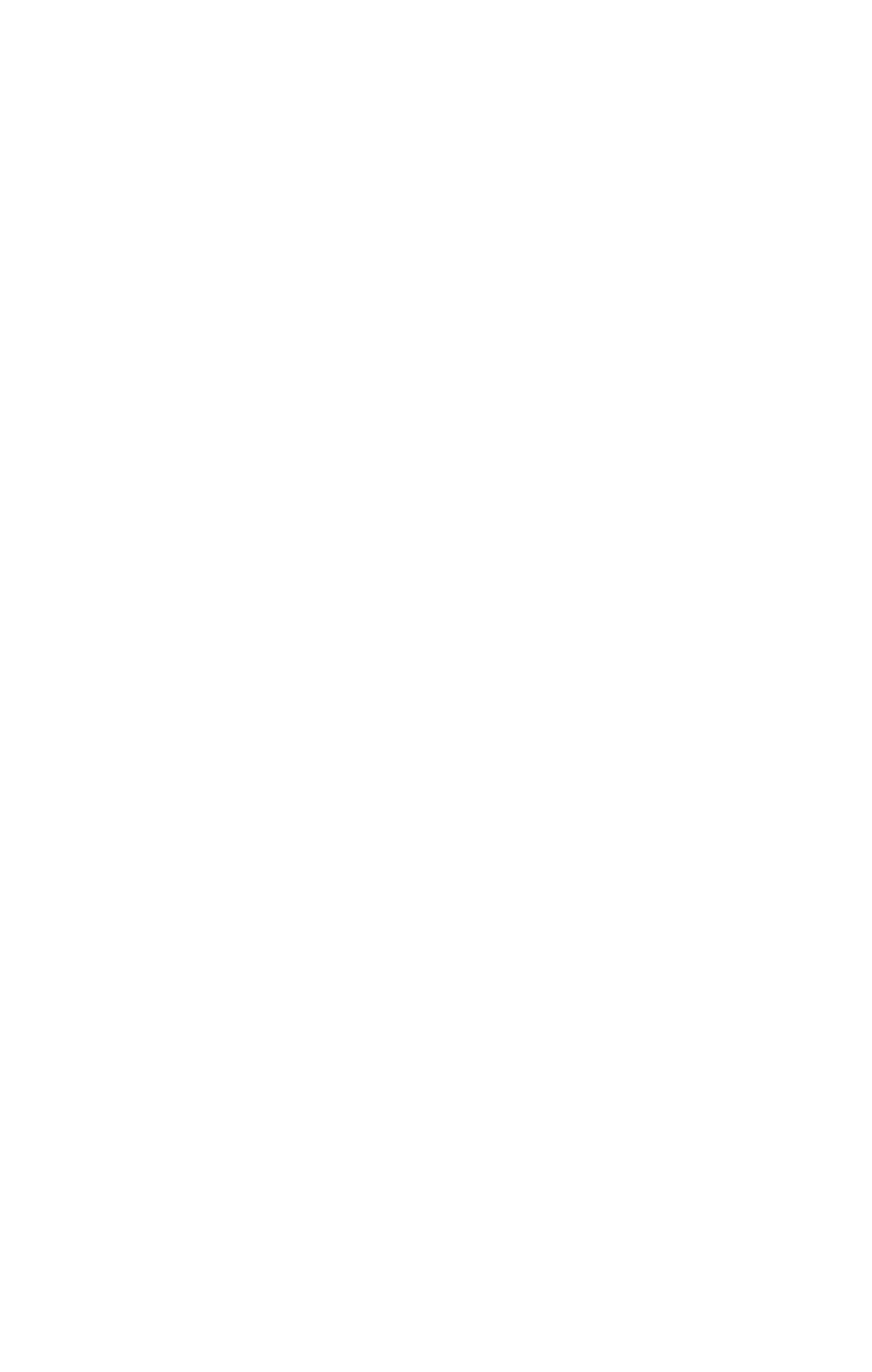Provide a single word or phrase answer to the question: 
What is the amount of the scholarship?

$500